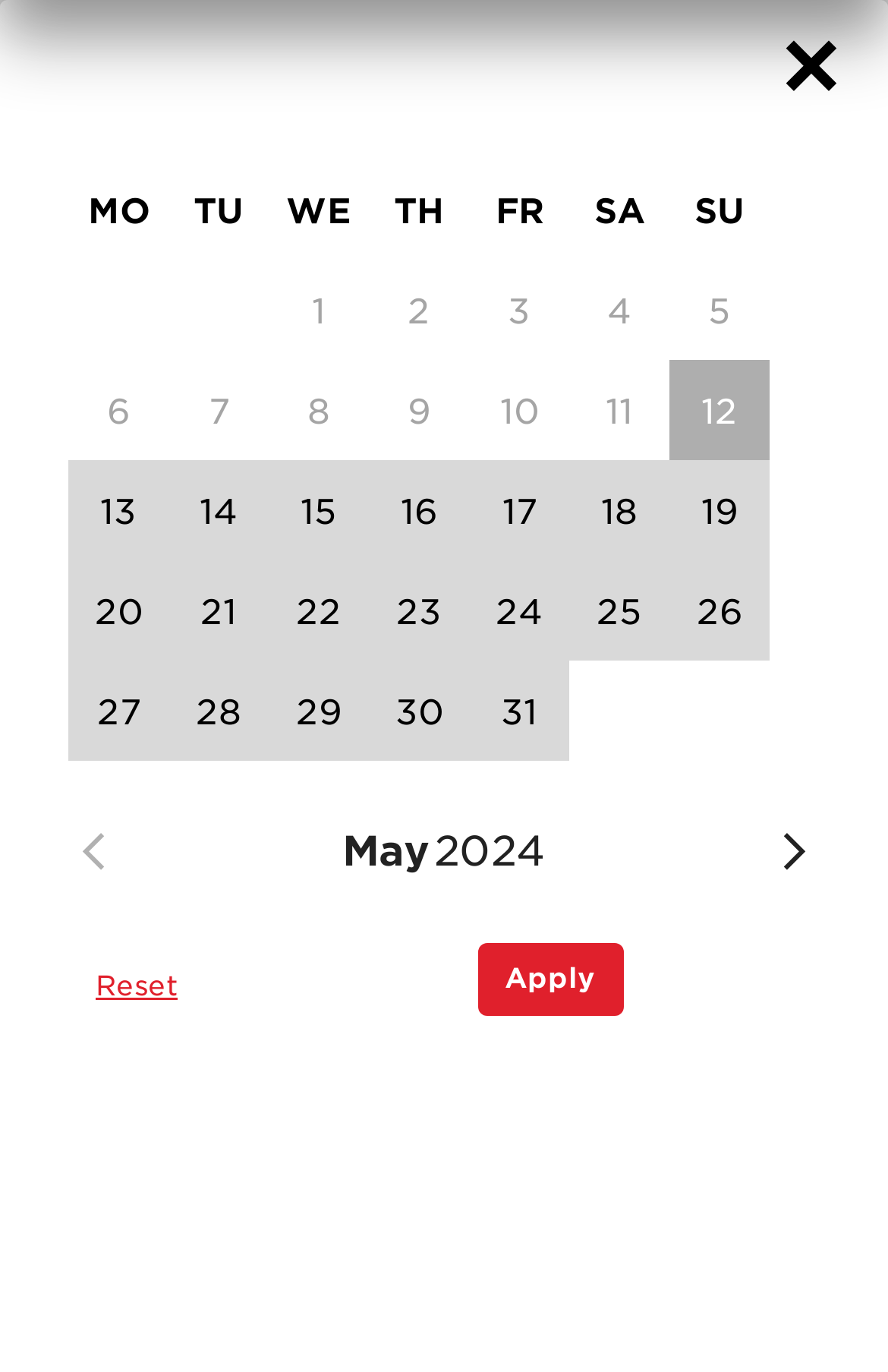Please identify the bounding box coordinates of the element I should click to complete this instruction: 'View events on May 12'. The coordinates should be given as four float numbers between 0 and 1, like this: [left, top, right, bottom].

[0.754, 0.262, 0.867, 0.335]